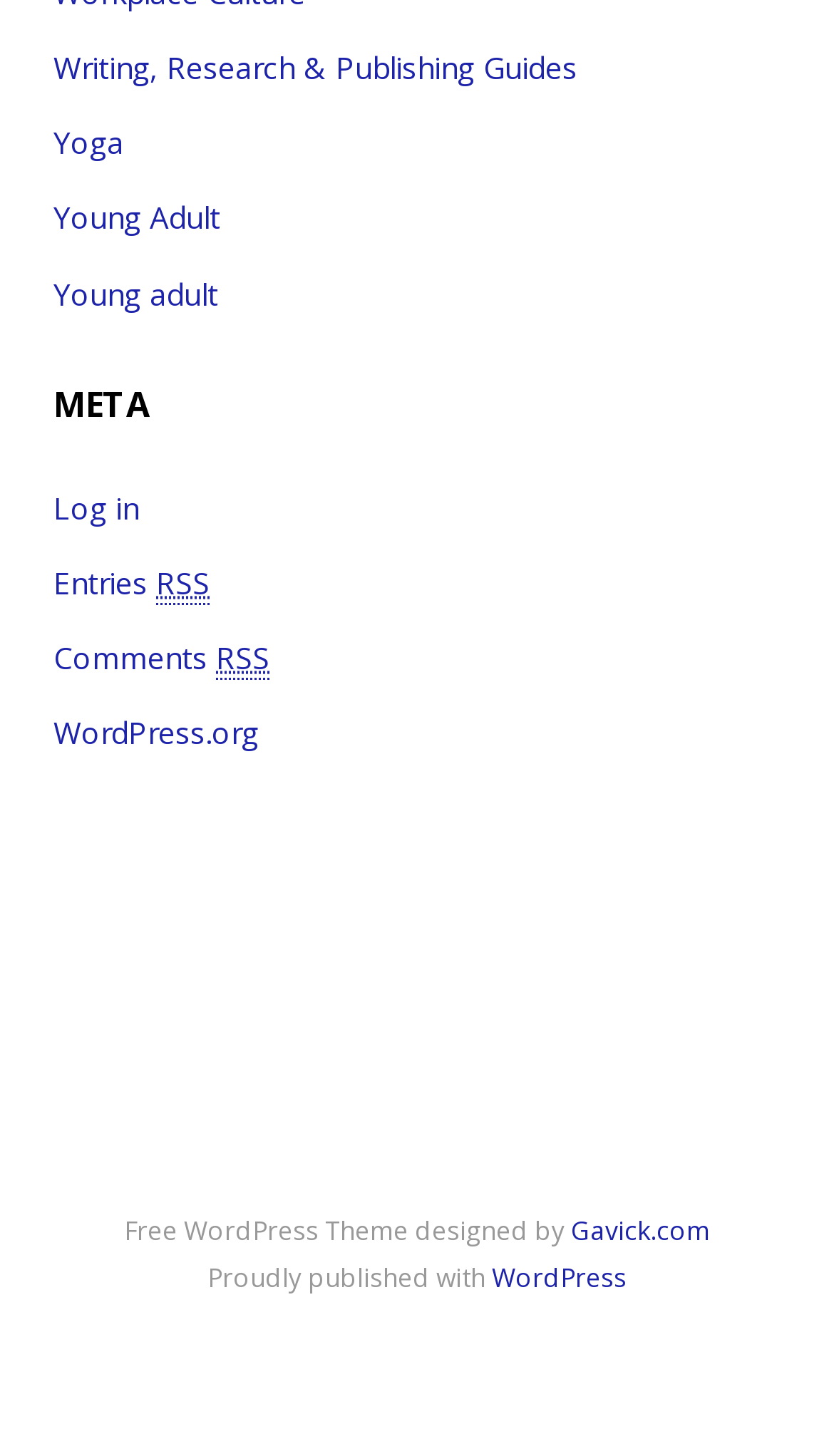Find the bounding box coordinates of the area that needs to be clicked in order to achieve the following instruction: "Log in to the website". The coordinates should be specified as four float numbers between 0 and 1, i.e., [left, top, right, bottom].

[0.064, 0.334, 0.167, 0.362]